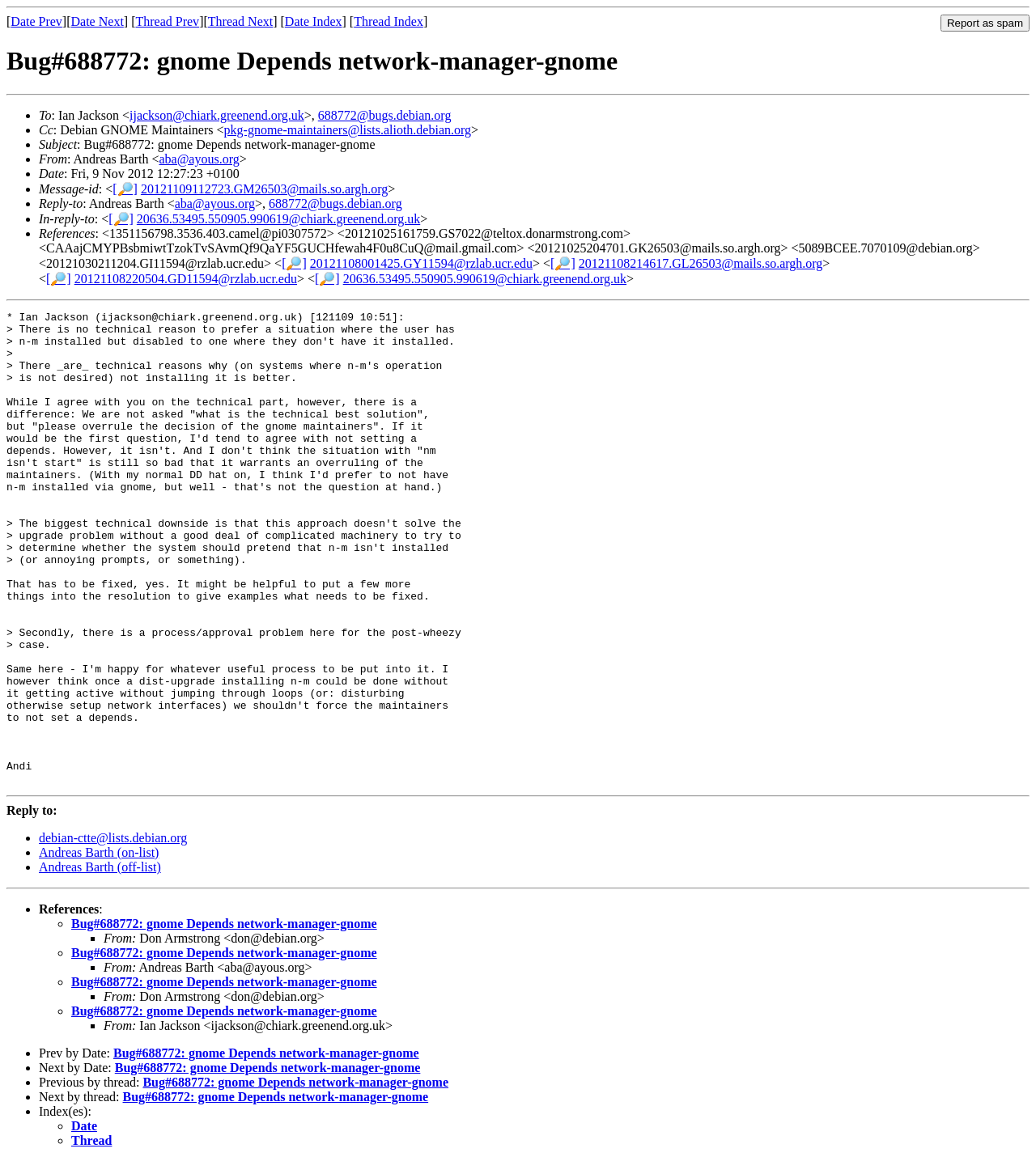Answer the question using only a single word or phrase: 
How many links are in the email body?

14